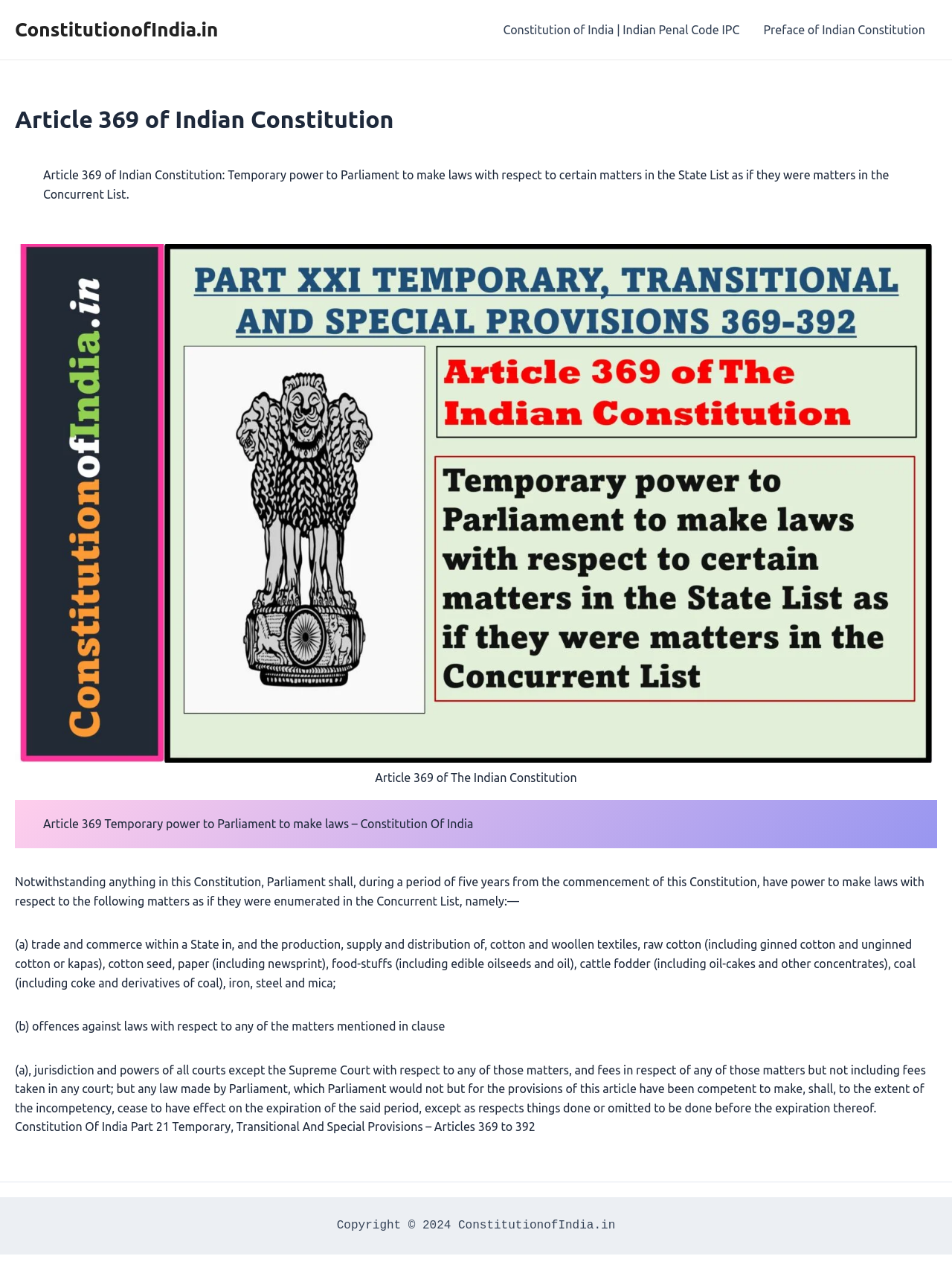Provide a brief response to the question using a single word or phrase: 
What is the topic of the article?

Article 369 of Indian Constitution